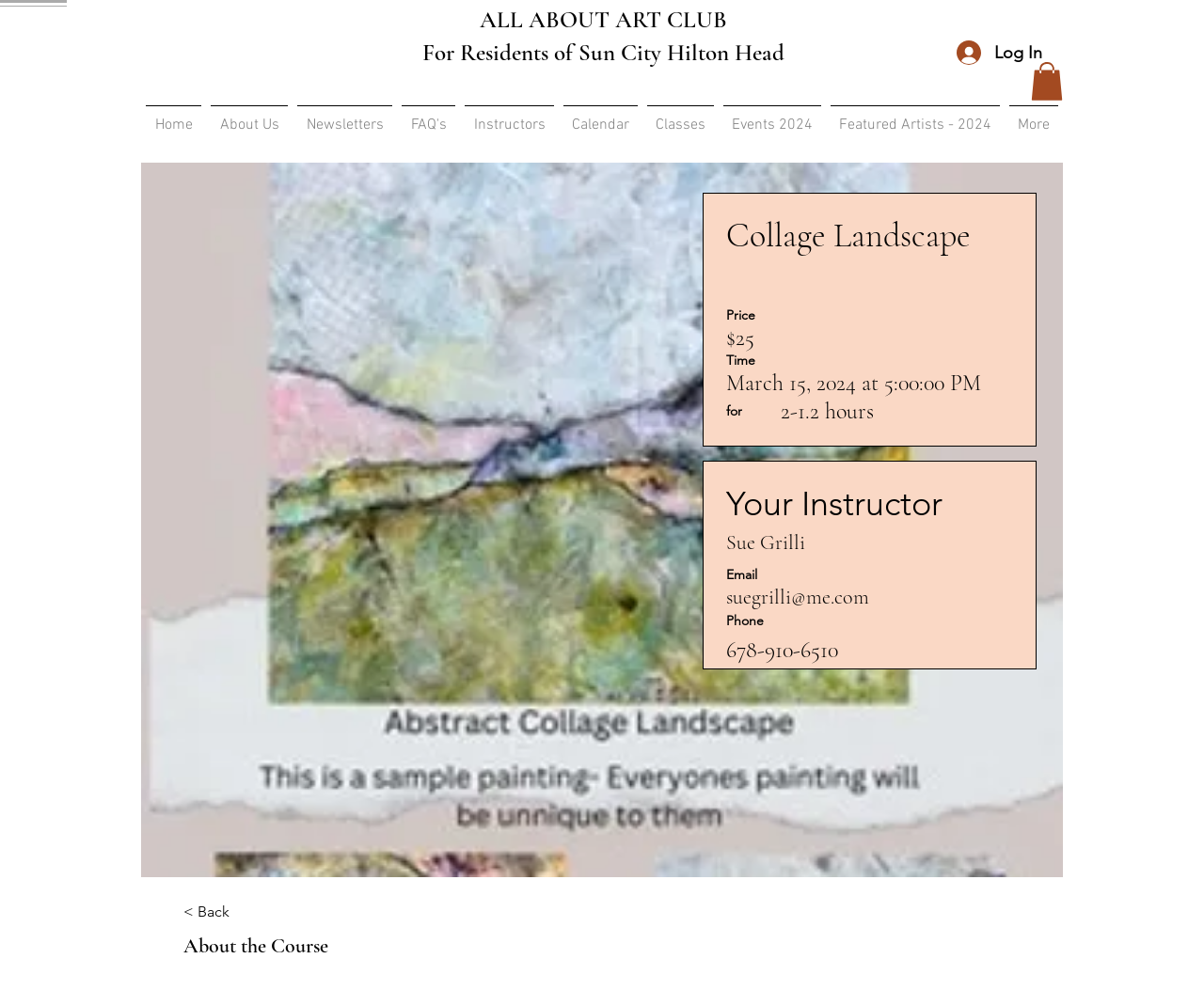Please find the bounding box coordinates of the element that must be clicked to perform the given instruction: "Contact the instructor via email". The coordinates should be four float numbers from 0 to 1, i.e., [left, top, right, bottom].

[0.603, 0.591, 0.722, 0.615]